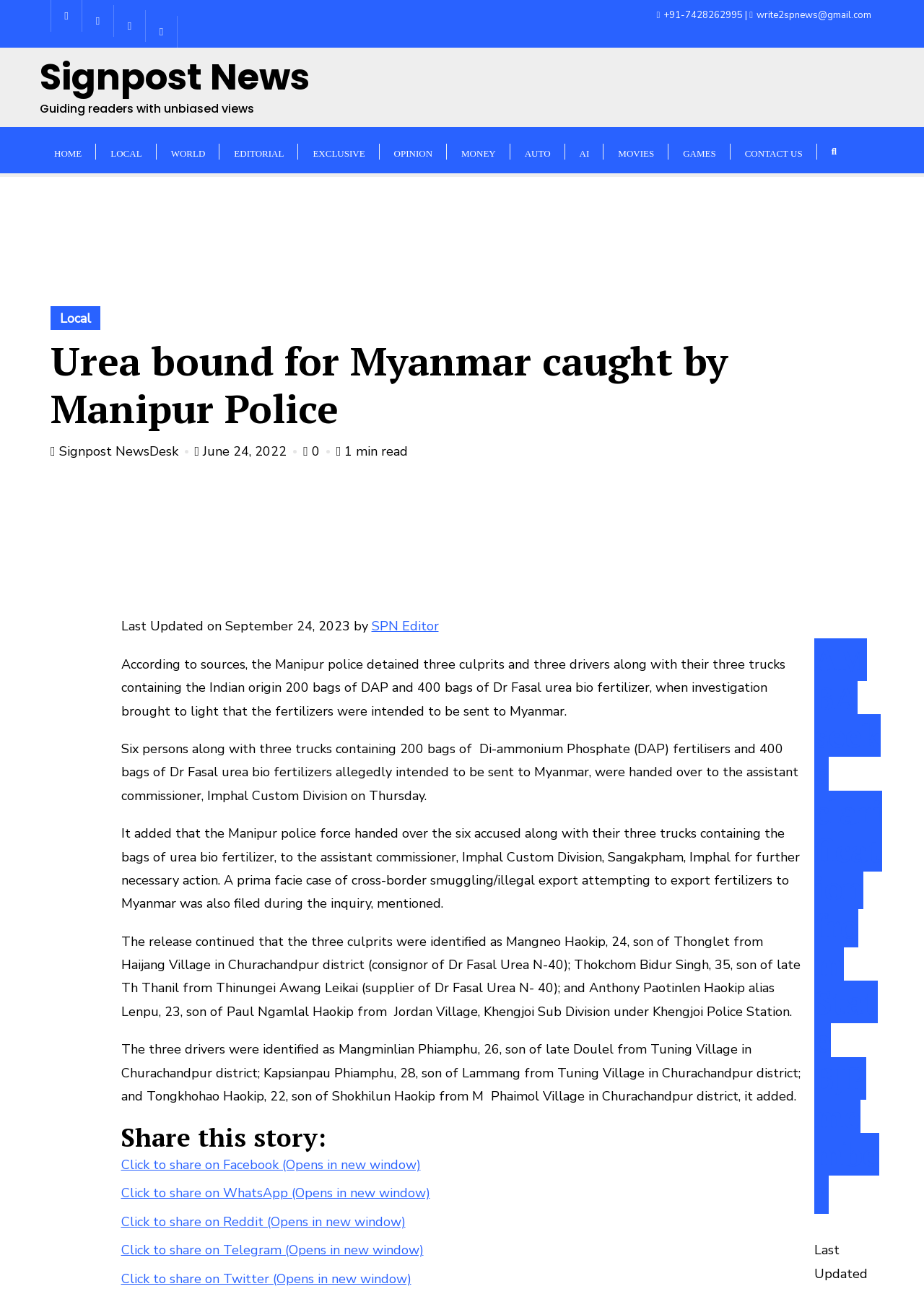Respond to the question with just a single word or phrase: 
How many persons were detained by the Manipur police?

Six